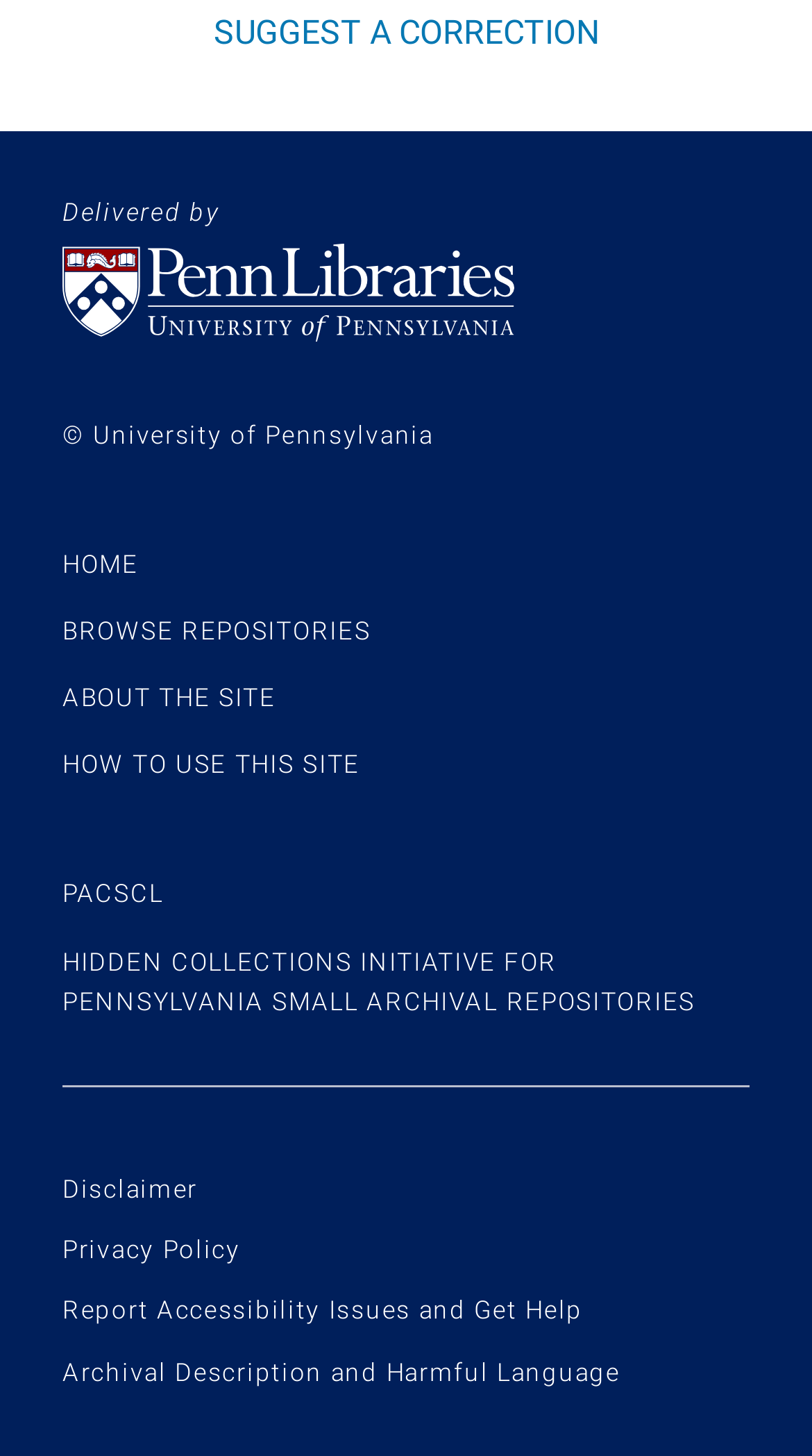Locate the bounding box coordinates of the UI element described by: "How to use this site". Provide the coordinates as four float numbers between 0 and 1, formatted as [left, top, right, bottom].

[0.077, 0.515, 0.444, 0.535]